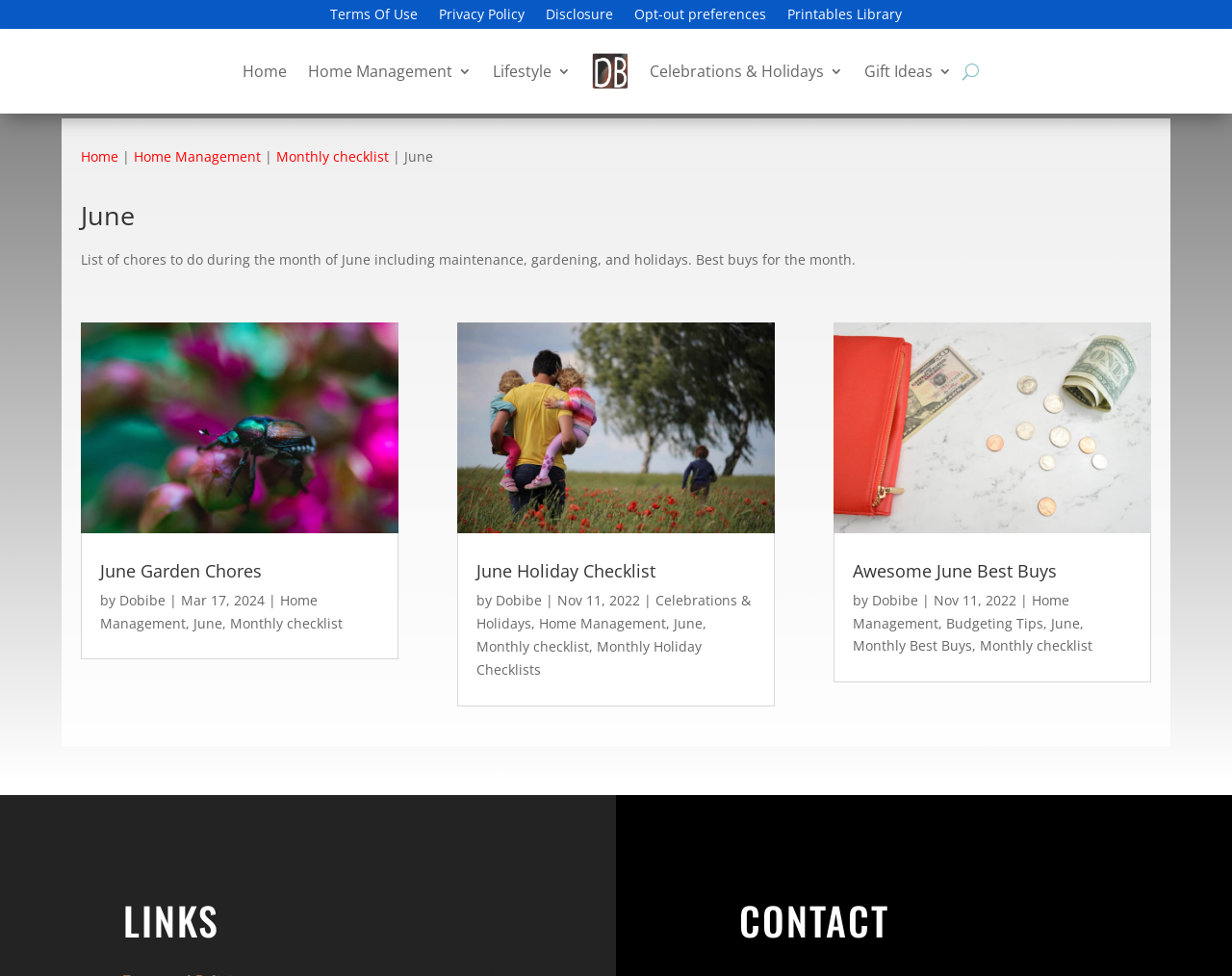How many articles are on this webpage?
Answer the question with just one word or phrase using the image.

3